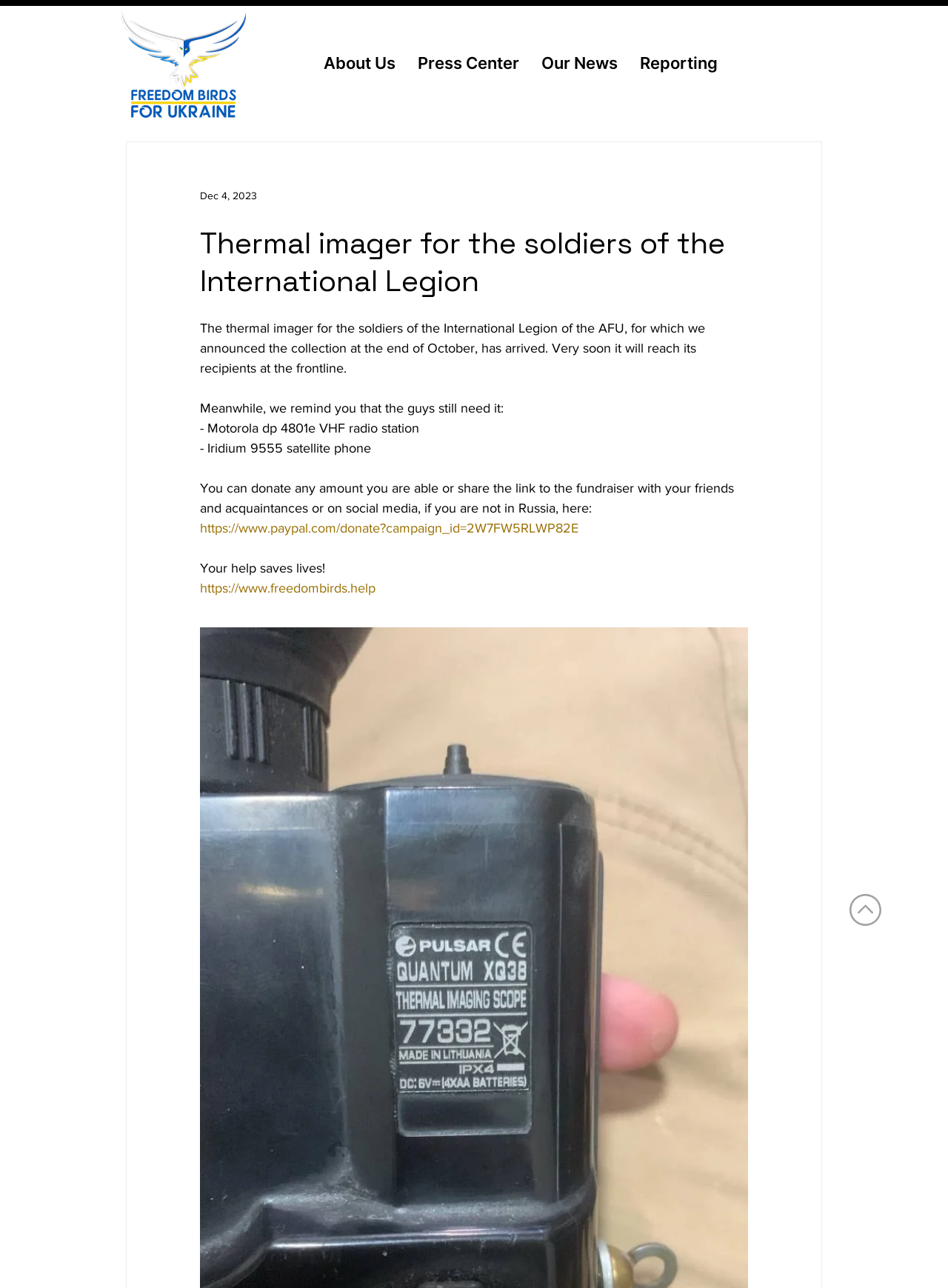Based on the image, please respond to the question with as much detail as possible:
What is the impact of the donations?

The webpage states 'Your help saves lives!' indicating that the donations made to the fundraiser have a direct impact on saving lives.